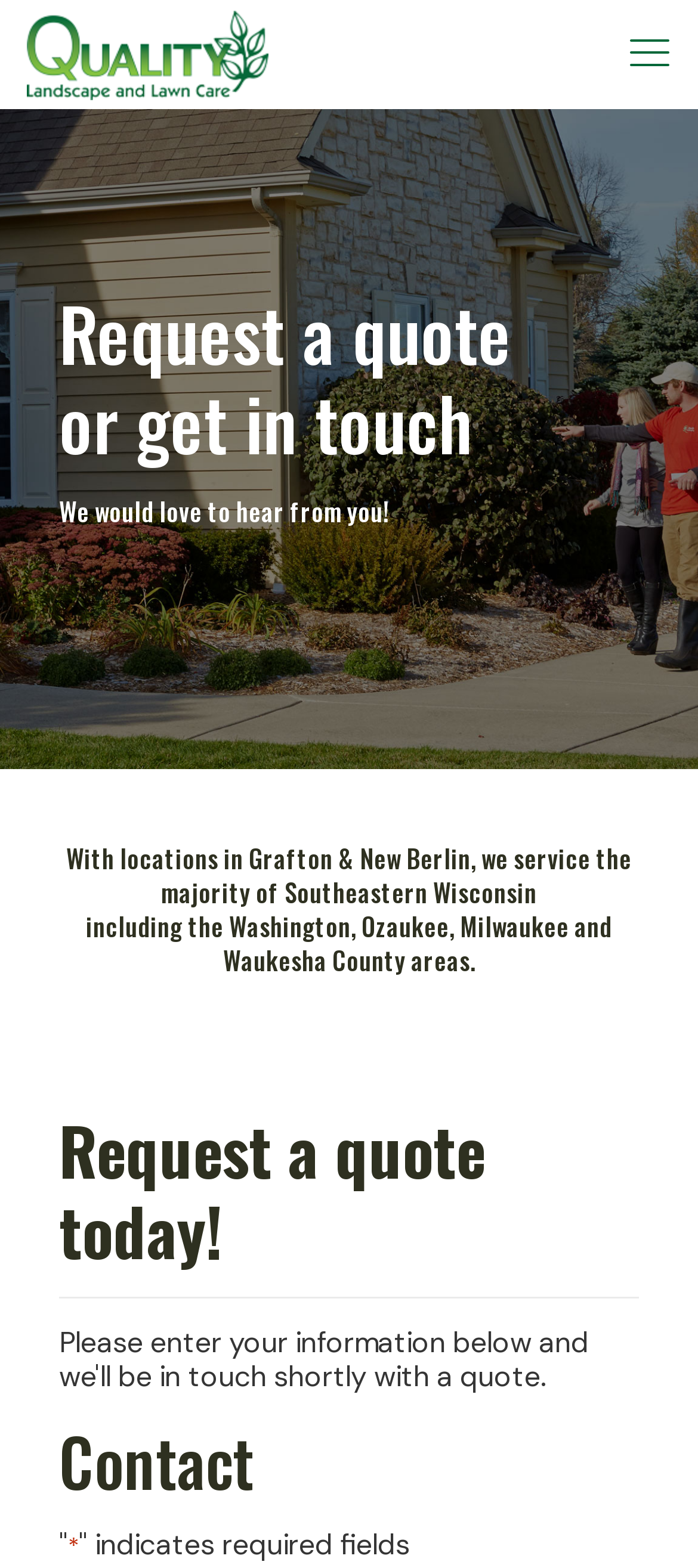Find the primary header on the webpage and provide its text.

Request a quote
or get in touch